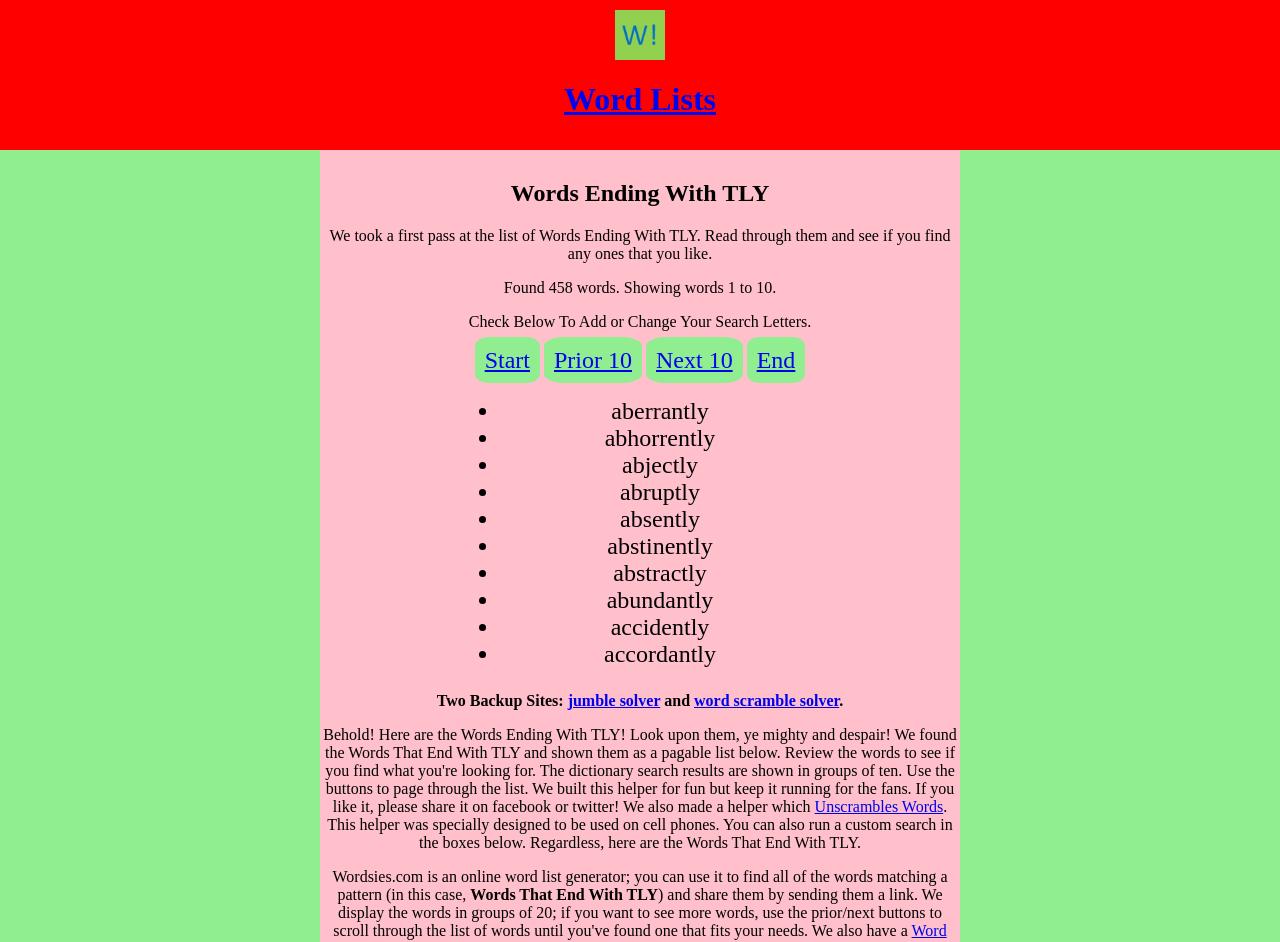Describe every aspect of the webpage in a detailed manner.

The webpage is about Wordsies, a source for word lists. At the top, there is an image with the text "word list" and a heading that reads "Word Lists". Below the heading, there is a subheading "Words Ending With TLY" which is centered on the page. 

Under the subheading, there is a paragraph of text that explains the list of words ending with TLY, followed by a message indicating that 458 words were found and only 10 are being shown. There is also a message asking users to check below to add or change their search letters.

Below these messages, there are navigation links "Start", "Prior 10", "Next 10", and "End" that allow users to navigate through the list of words. 

The main content of the page is a list of 10 words that end with TLY, each preceded by a bullet point. The words are "aberrantly", "abhorrently", "abjectly", "abruptly", "absently", "abstinently", "abstractly", "abundantly", "accidently", and "accordantly". 

At the bottom of the page, there is a section that mentions two backup sites, with links to "jumble solver" and "word scramble solver". There is also a link to "Unscrambles Words" and a paragraph of text that explains the purpose of the webpage and how it can be used to find words matching a pattern.